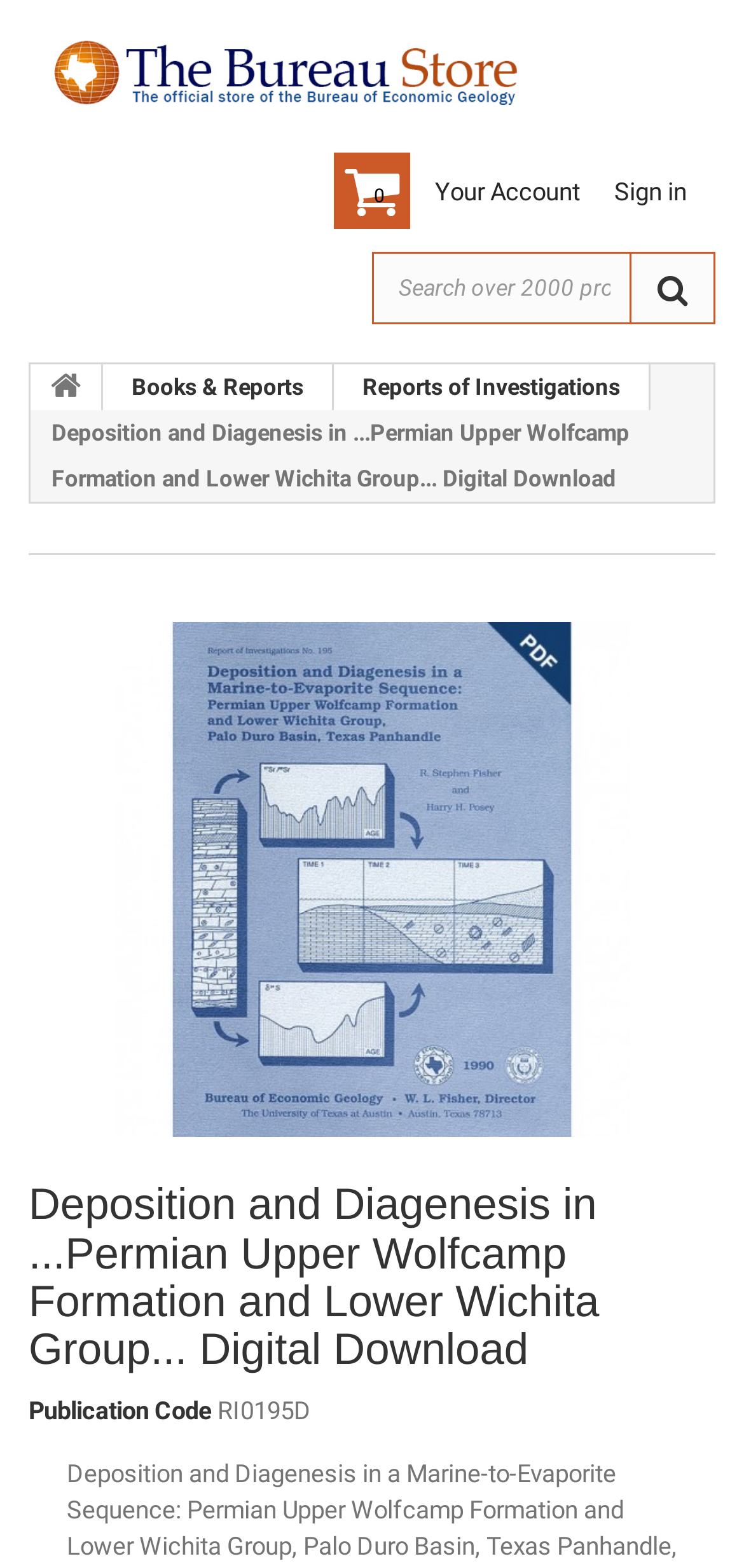What is the name of the publication? Using the information from the screenshot, answer with a single word or phrase.

Deposition and Diagenesis